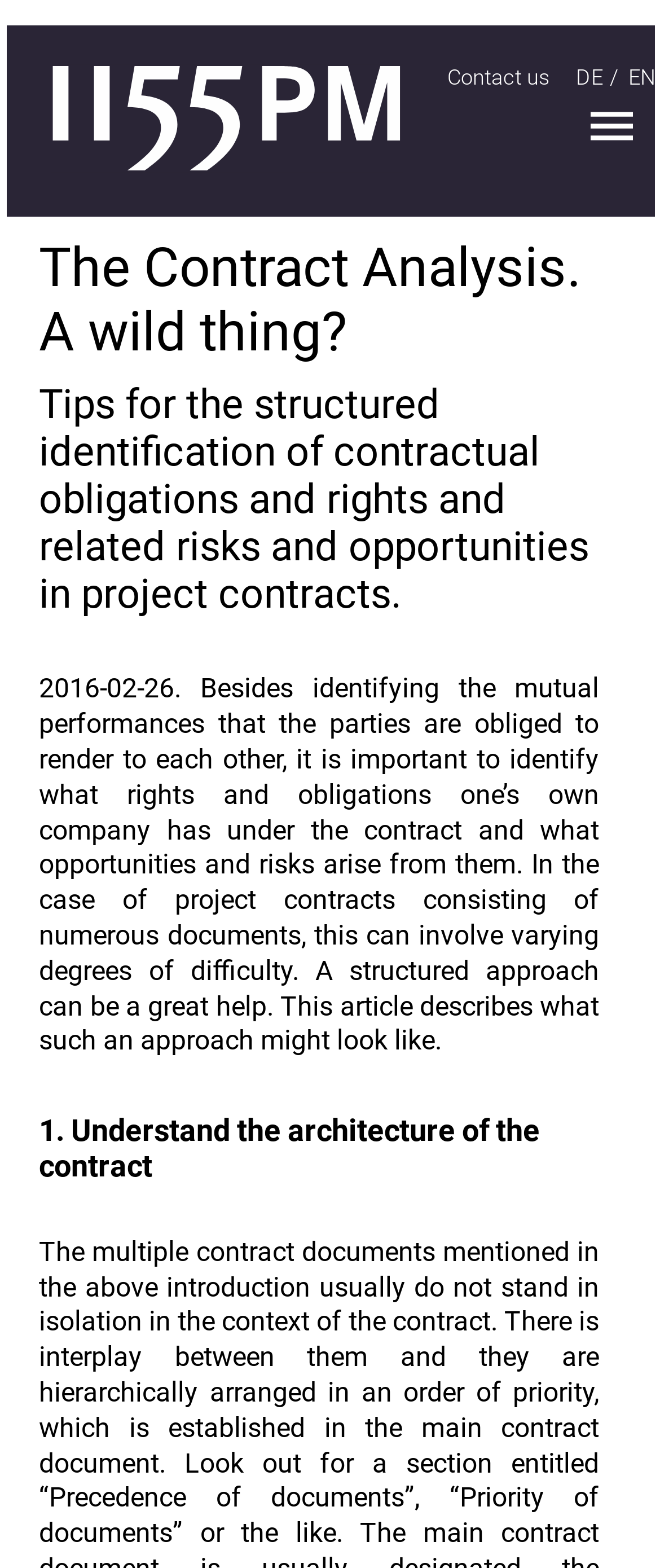Please locate the clickable area by providing the bounding box coordinates to follow this instruction: "Read the 'Corporate News'".

[0.197, 0.3, 0.41, 0.356]